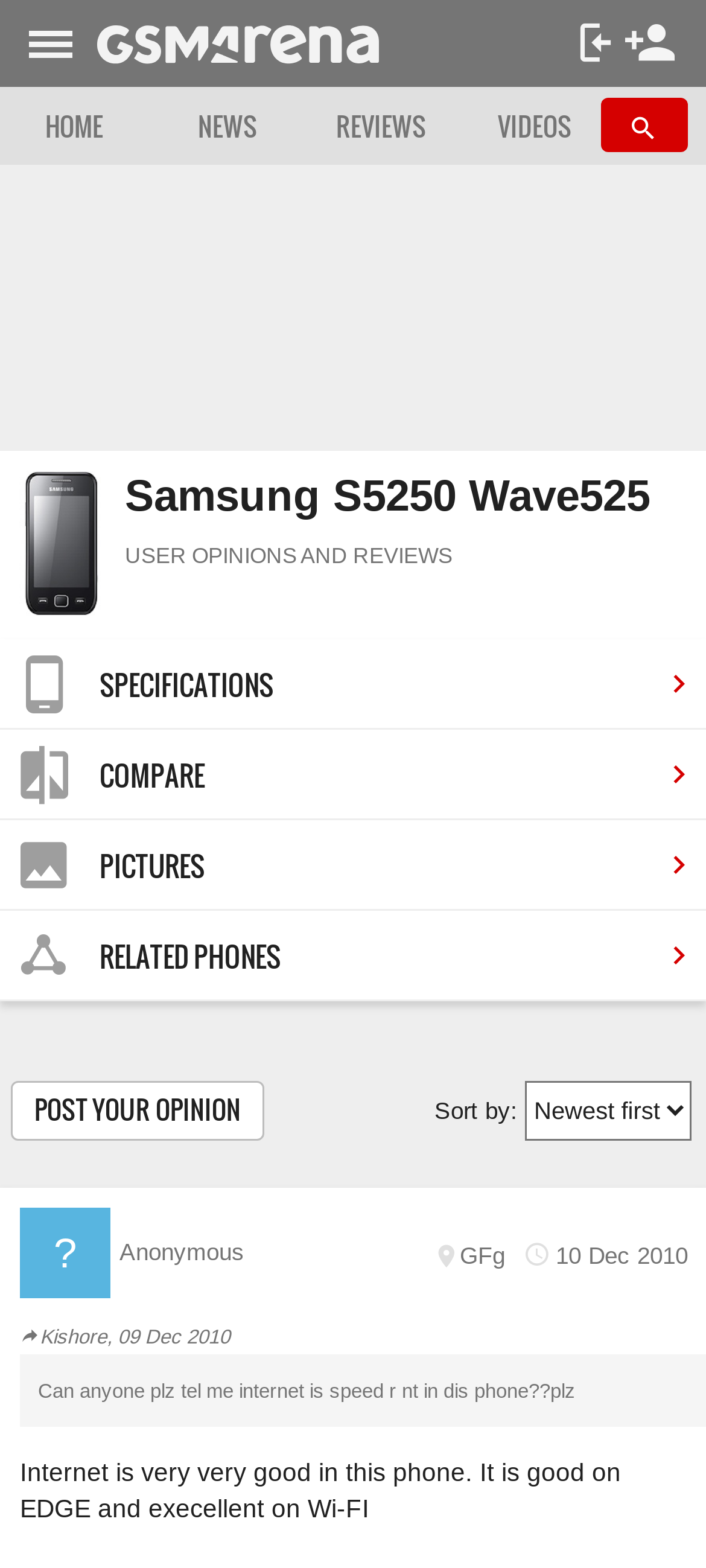Locate the bounding box coordinates of the area that needs to be clicked to fulfill the following instruction: "Click on the 'COMPARE' link". The coordinates should be in the format of four float numbers between 0 and 1, namely [left, top, right, bottom].

[0.083, 0.149, 0.212, 0.173]